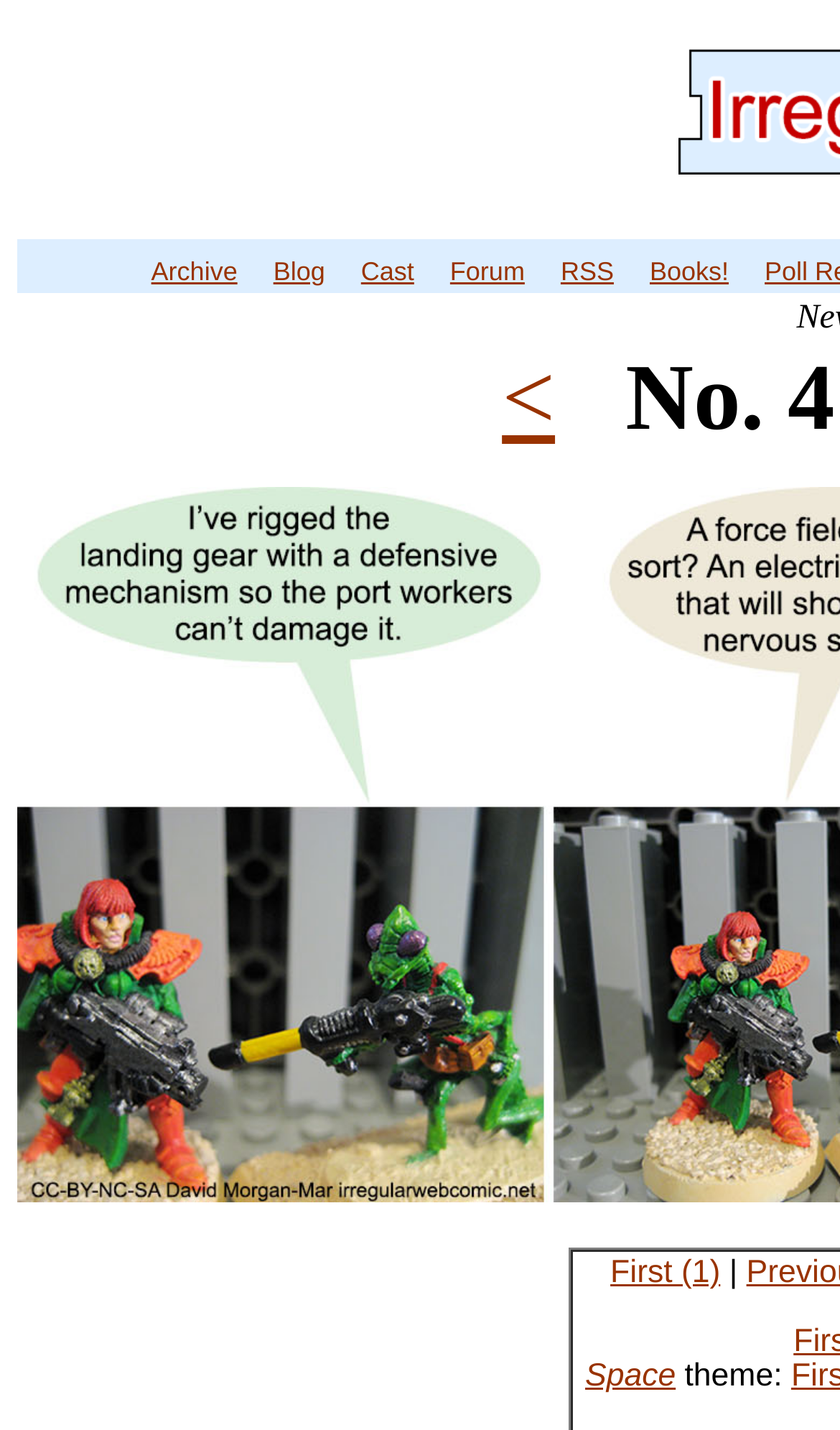Determine the bounding box coordinates for the region that must be clicked to execute the following instruction: "Check the post with the tag webdev".

None